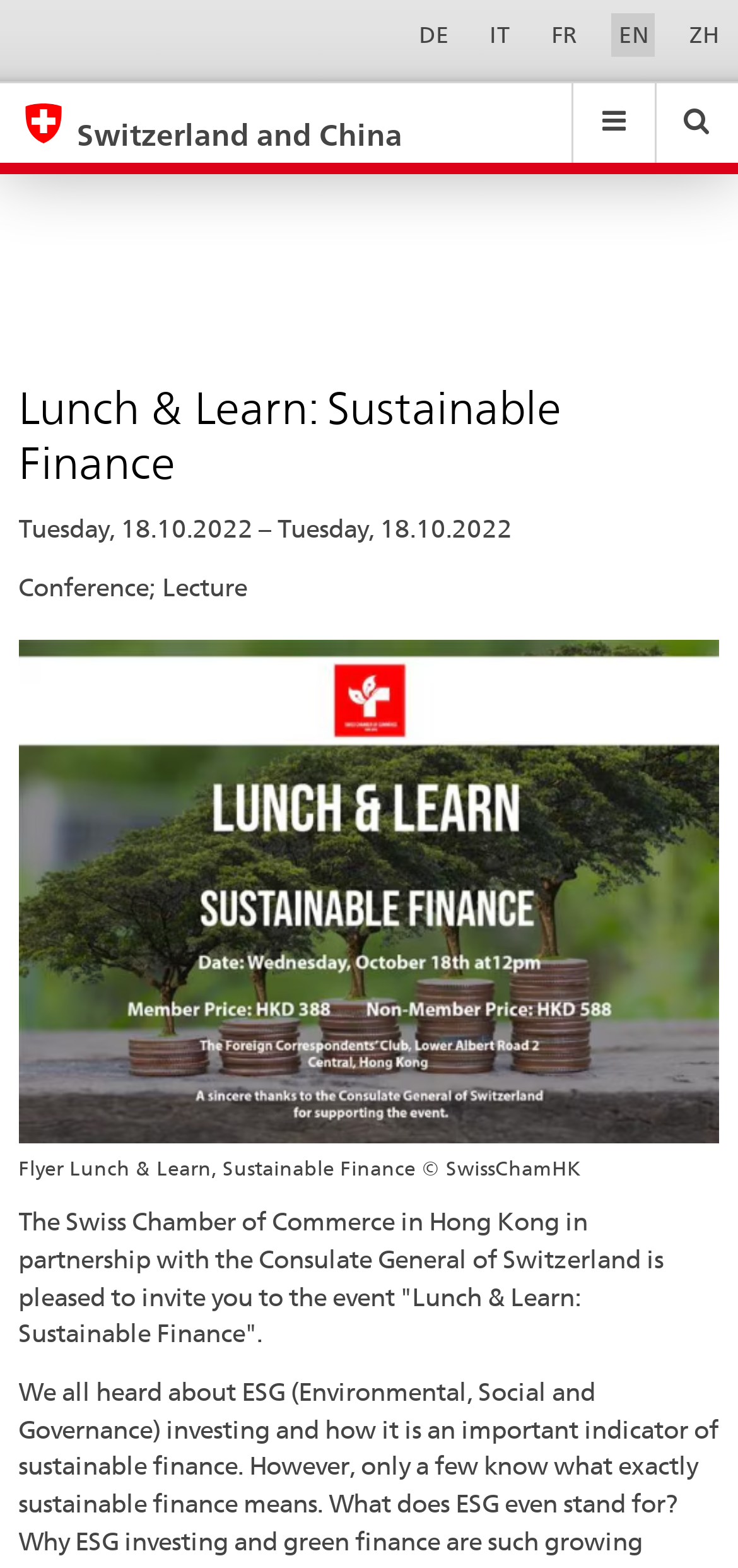Answer with a single word or phrase: 
What is the theme of the Lunch & Learn event?

Sustainable Finance